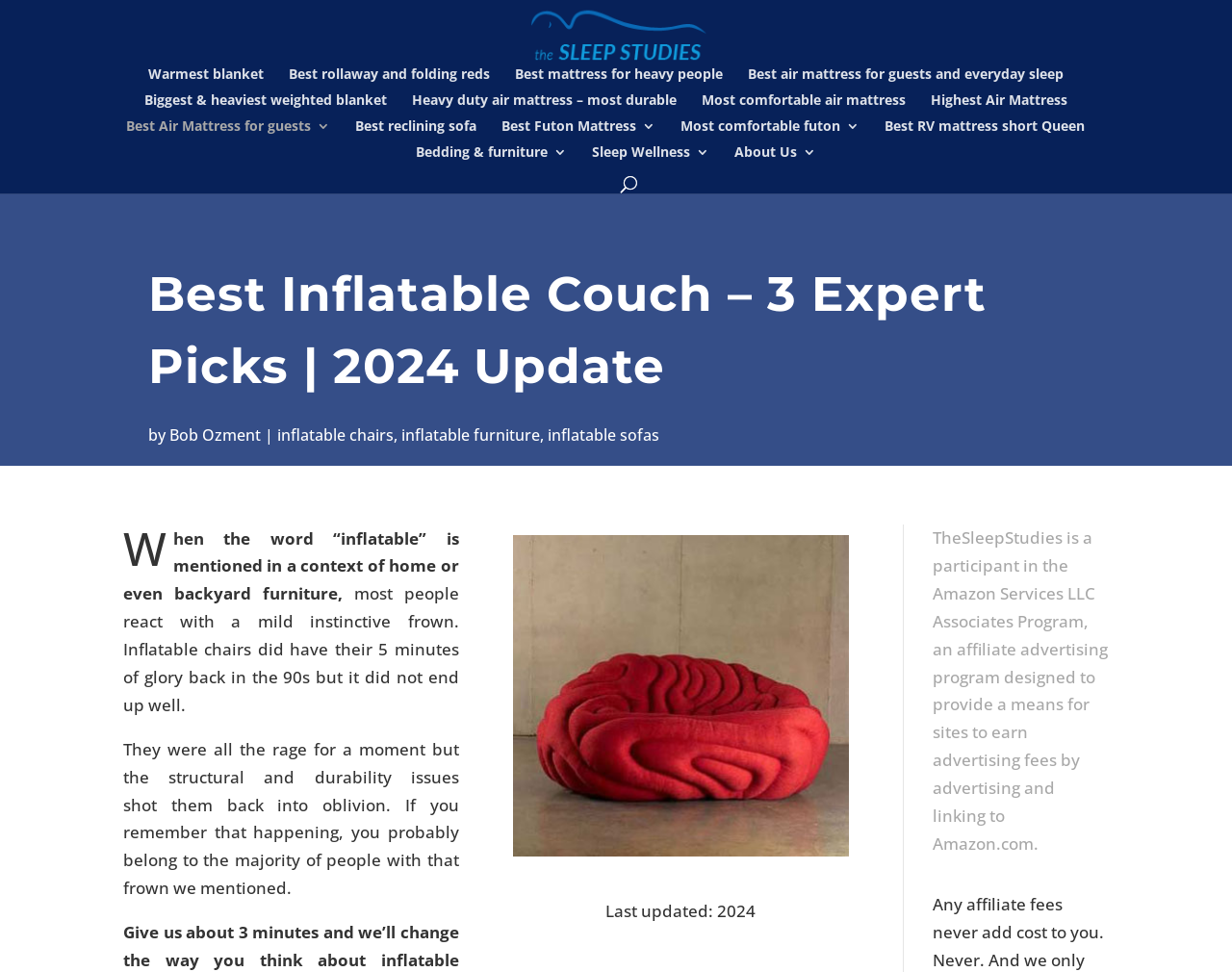Please give the bounding box coordinates of the area that should be clicked to fulfill the following instruction: "Learn about 'Sleep Wellness'". The coordinates should be in the format of four float numbers from 0 to 1, i.e., [left, top, right, bottom].

[0.48, 0.15, 0.576, 0.176]